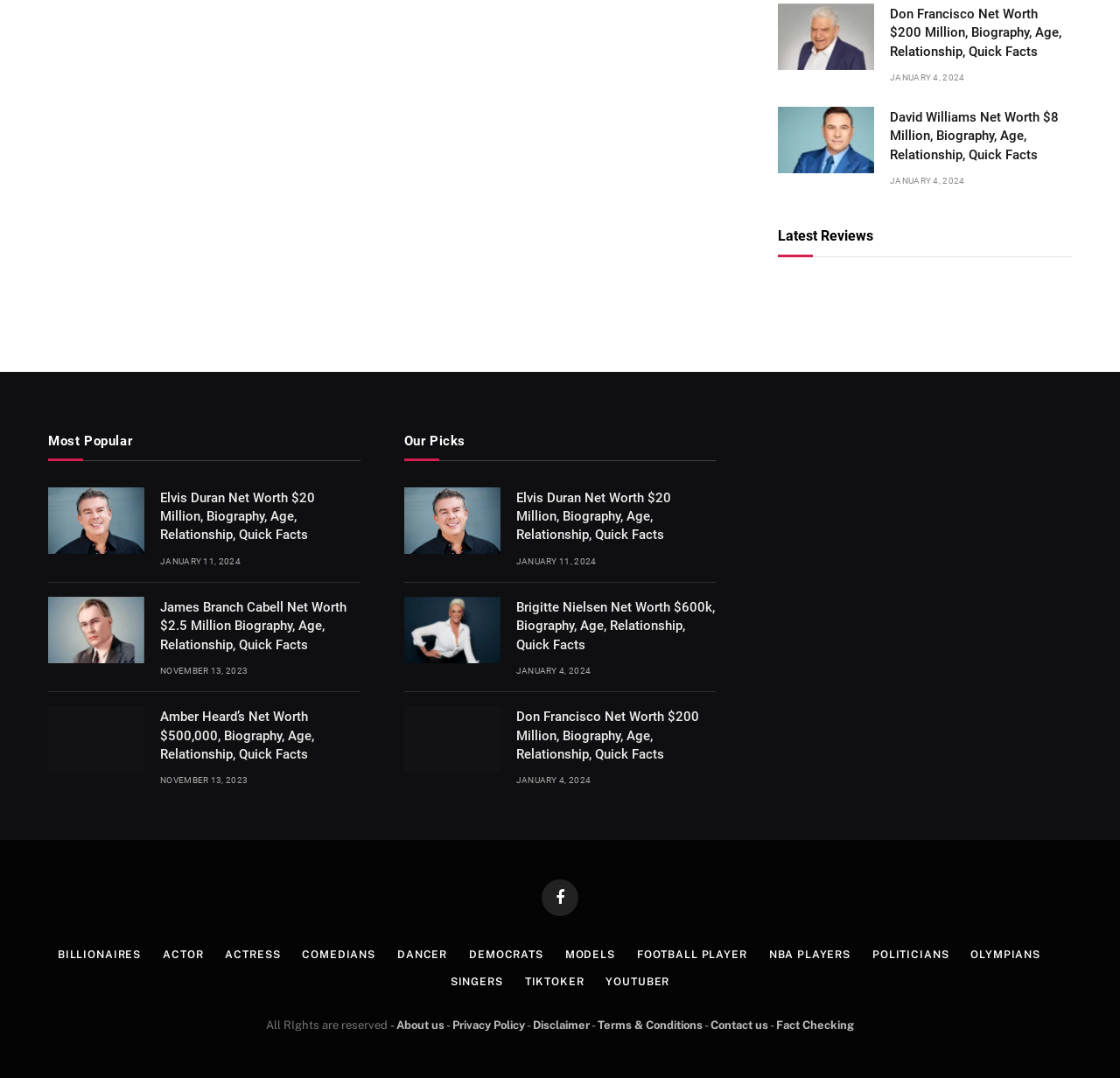Locate the bounding box of the UI element defined by this description: "Terms & Conditions". The coordinates should be given as four float numbers between 0 and 1, formatted as [left, top, right, bottom].

[0.534, 0.945, 0.629, 0.957]